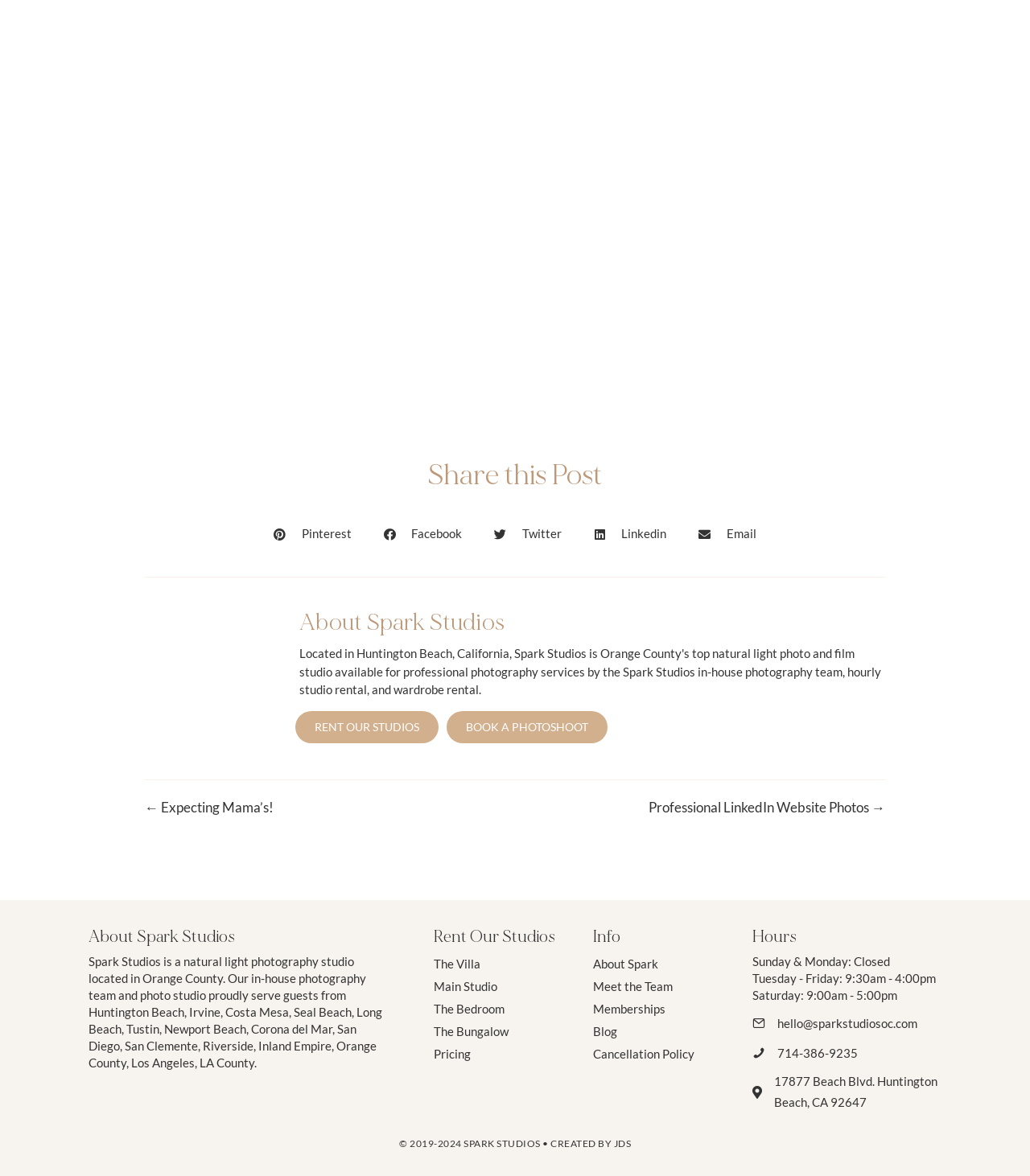What is the name of the photography studio?
Answer the question with a detailed explanation, including all necessary information.

I found the answer by looking at the heading 'About Spark Studios' and the image 'Spark Studios Logo' which suggests that the website is about a photography studio called Spark Studios.